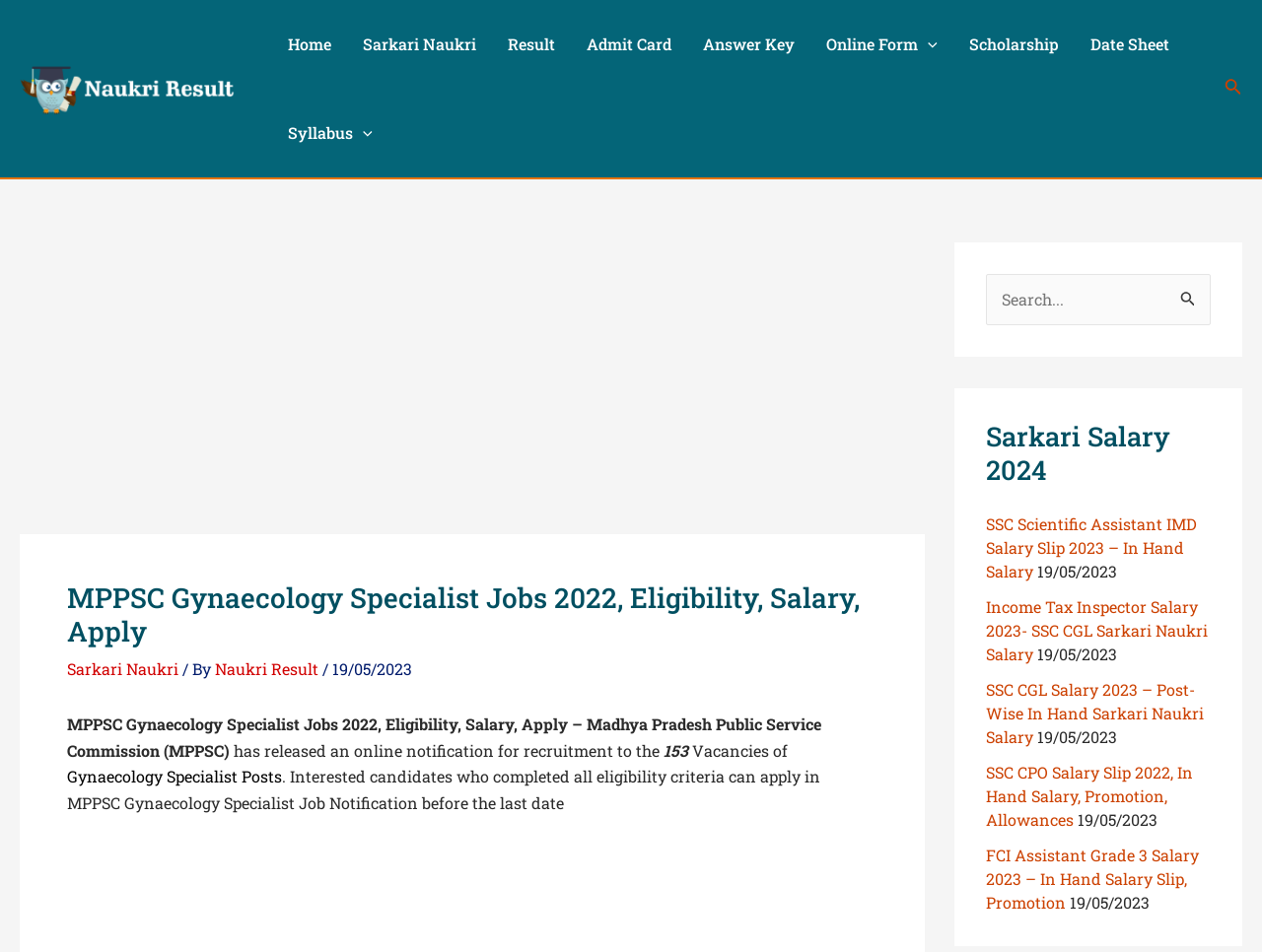What is the purpose of the 'Search icon link'?
From the image, provide a succinct answer in one word or a short phrase.

To search for something